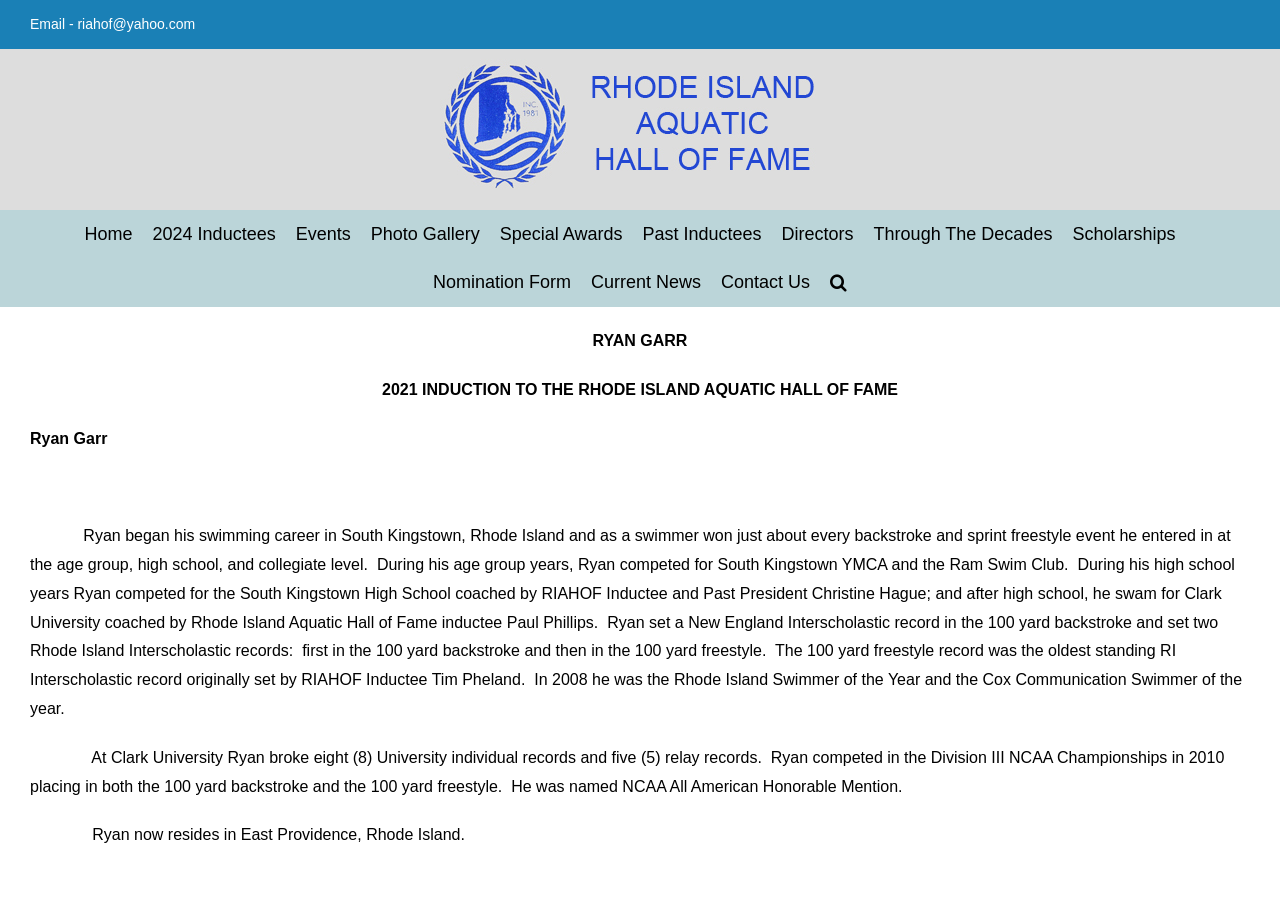Please locate the bounding box coordinates of the region I need to click to follow this instruction: "Search for something".

[0.648, 0.286, 0.662, 0.339]